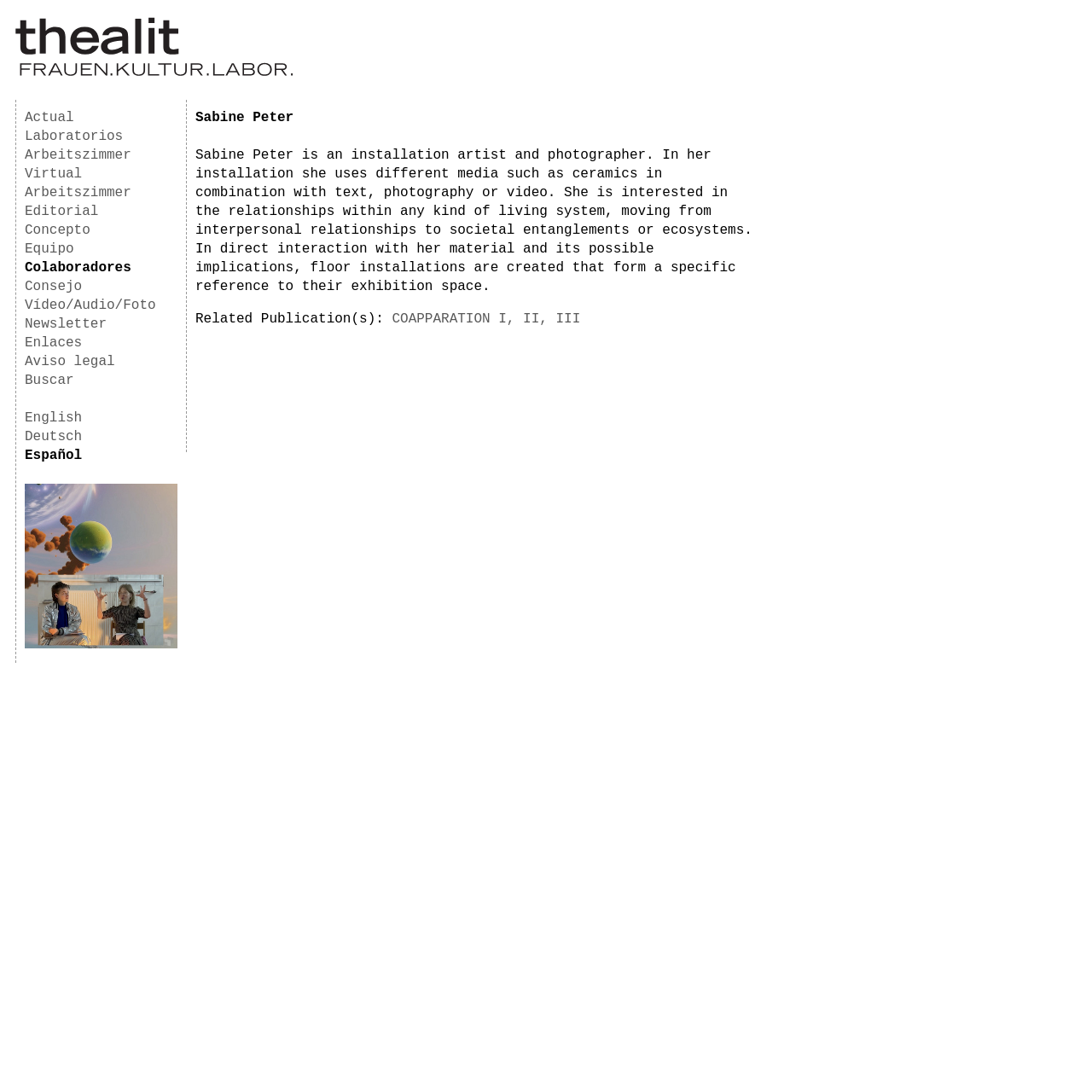Based on what you see in the screenshot, provide a thorough answer to this question: What is Sabine Peter's profession?

I found this information by looking at the StaticText element with the text 'Sabine Peter is an installation artist and photographer...' which provides a brief description of Sabine Peter's work and profession.